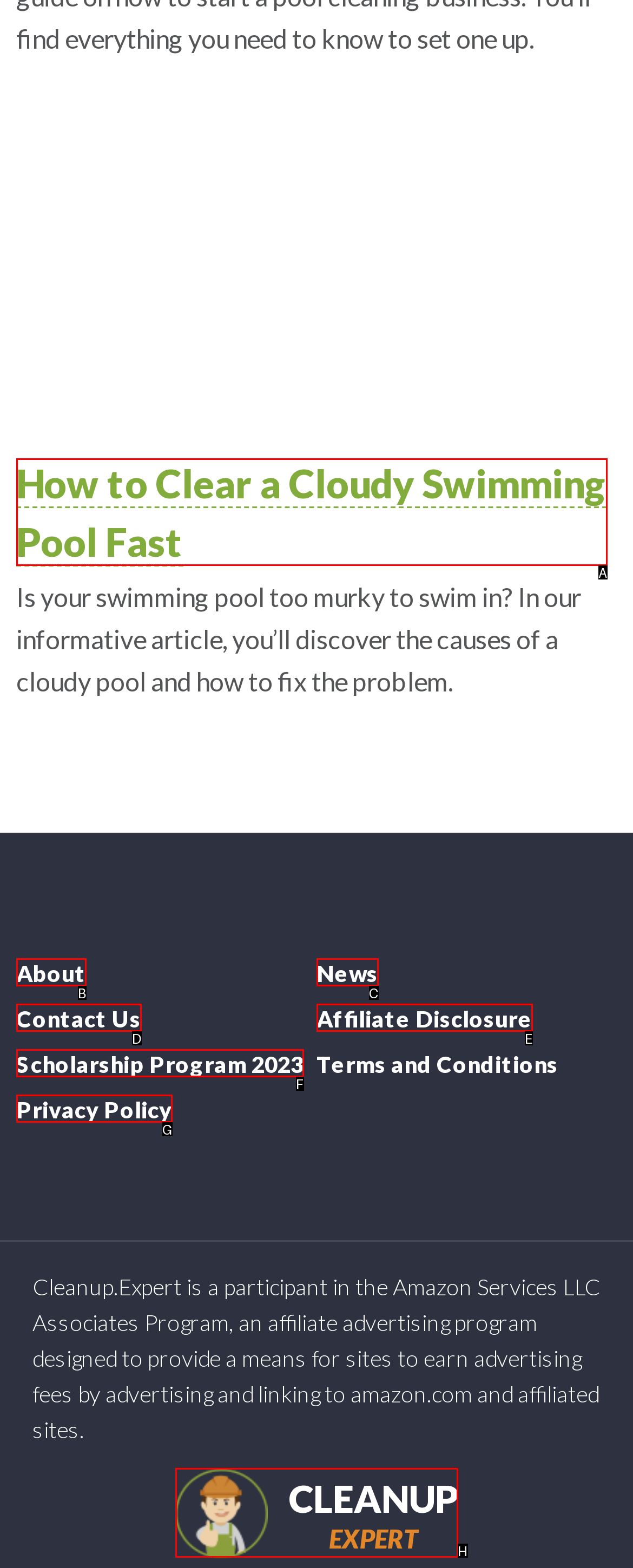From the choices provided, which HTML element best fits the description: Affiliate Disclosure? Answer with the appropriate letter.

E